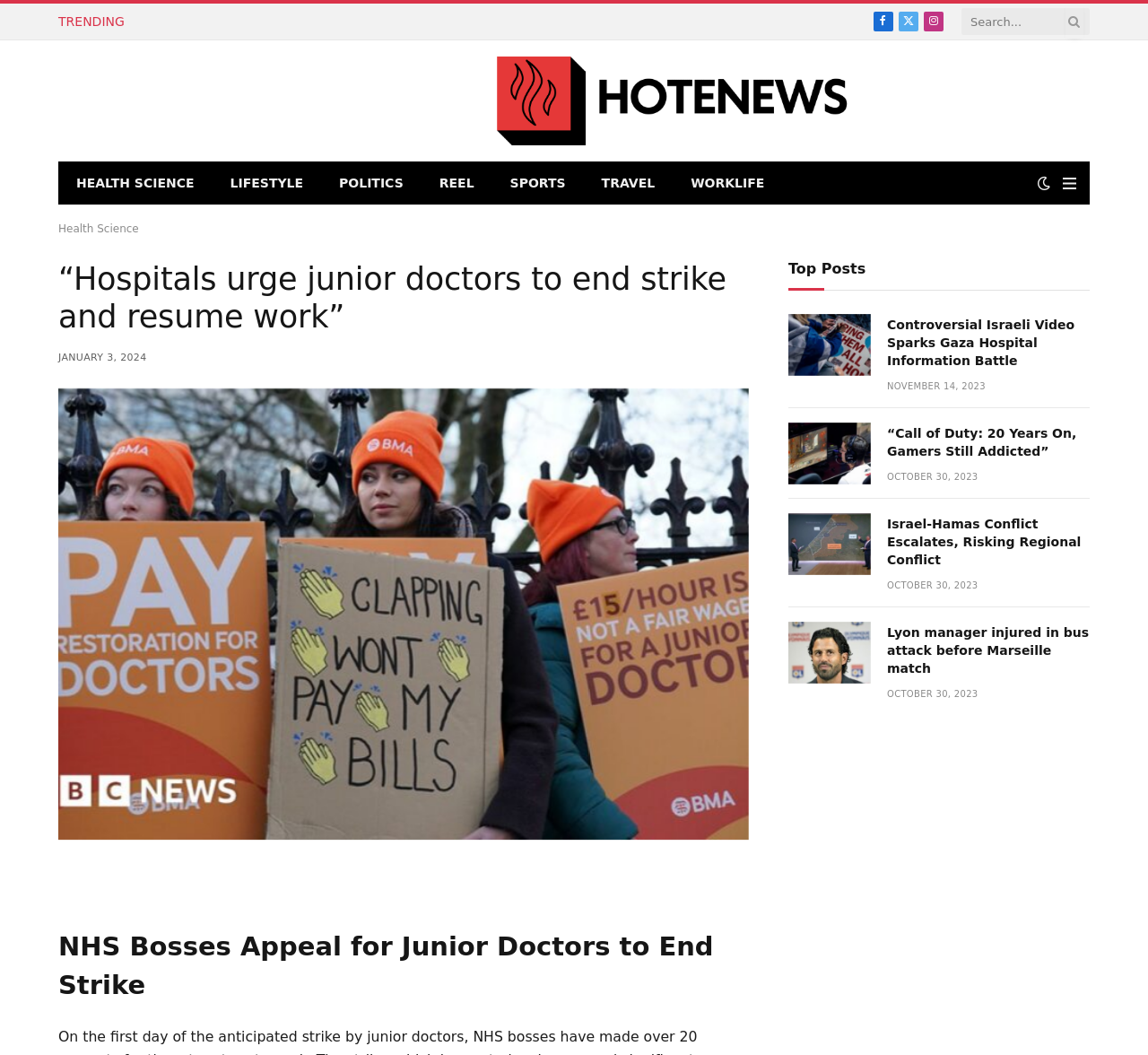Determine the bounding box coordinates for the area that needs to be clicked to fulfill this task: "Go to Health Science page". The coordinates must be given as four float numbers between 0 and 1, i.e., [left, top, right, bottom].

[0.051, 0.154, 0.185, 0.193]